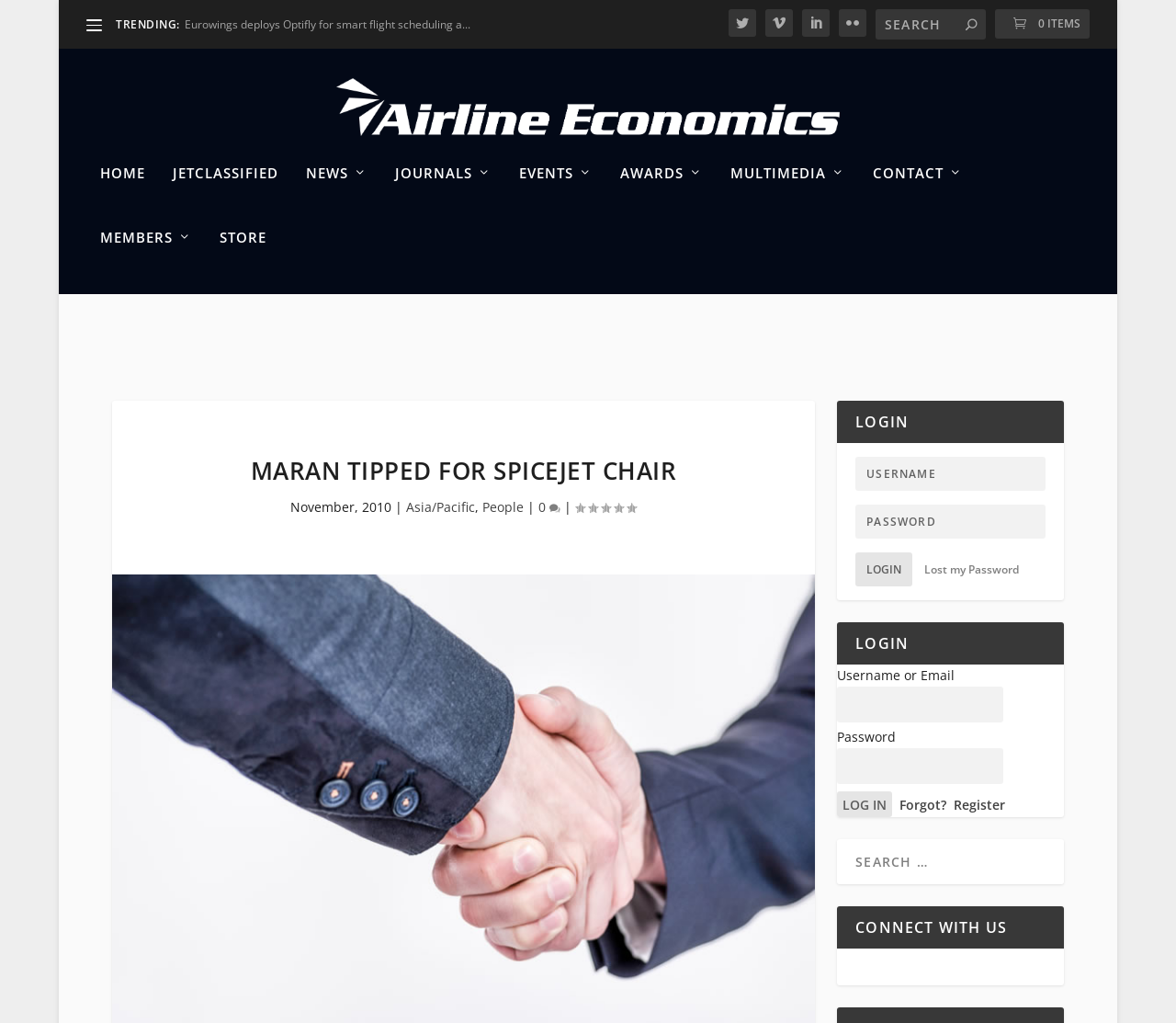Please indicate the bounding box coordinates of the element's region to be clicked to achieve the instruction: "Leave a comment". Provide the coordinates as four float numbers between 0 and 1, i.e., [left, top, right, bottom].

None